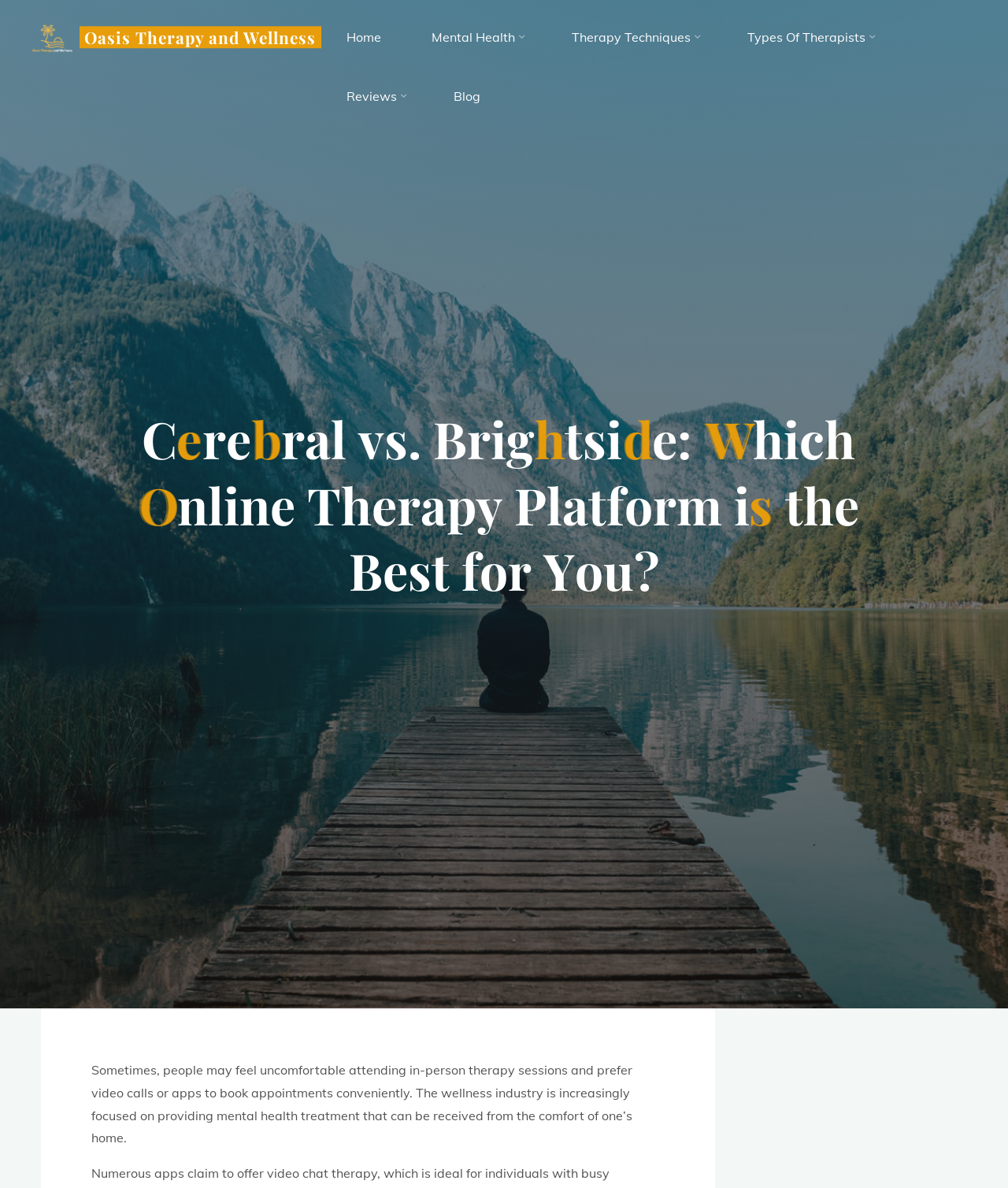Specify the bounding box coordinates of the region I need to click to perform the following instruction: "Click Back to Top". The coordinates must be four float numbers in the range of 0 to 1, i.e., [left, top, right, bottom].

[0.919, 0.78, 0.959, 0.814]